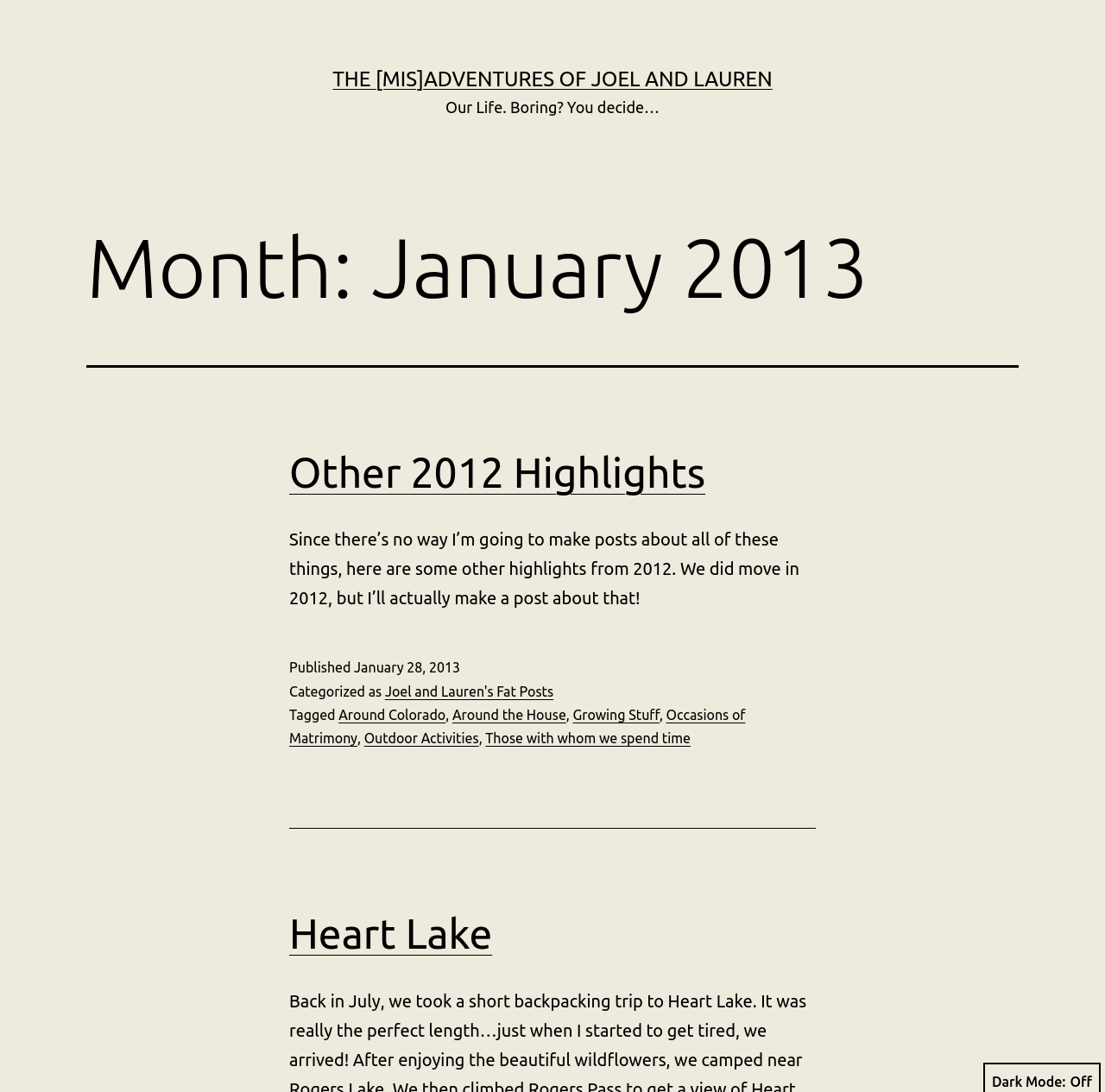Find and extract the text of the primary heading on the webpage.

Month: January 2013